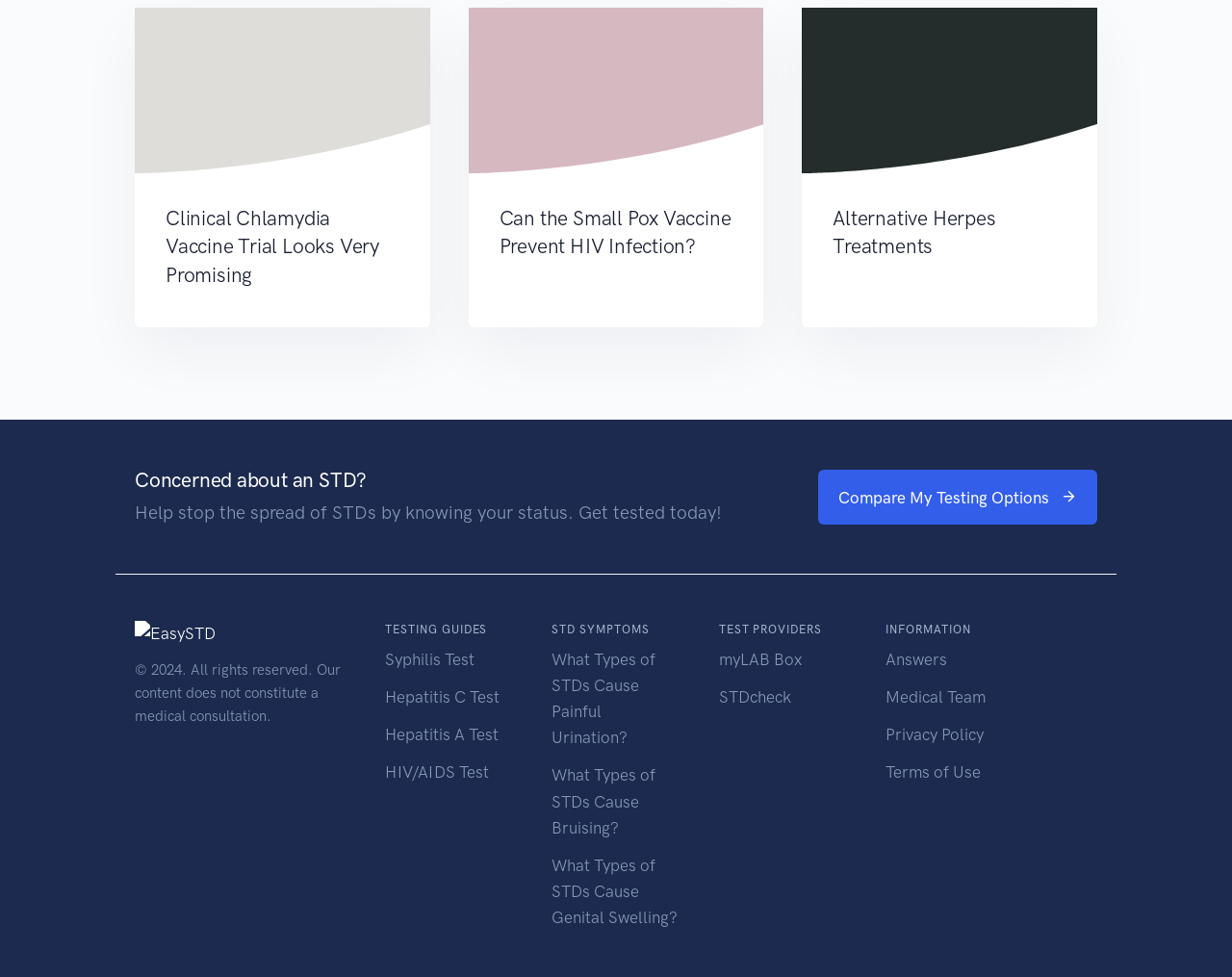Determine the bounding box coordinates for the HTML element mentioned in the following description: "STDcheck". The coordinates should be a list of four floats ranging from 0 to 1, represented as [left, top, right, bottom].

[0.583, 0.703, 0.642, 0.723]